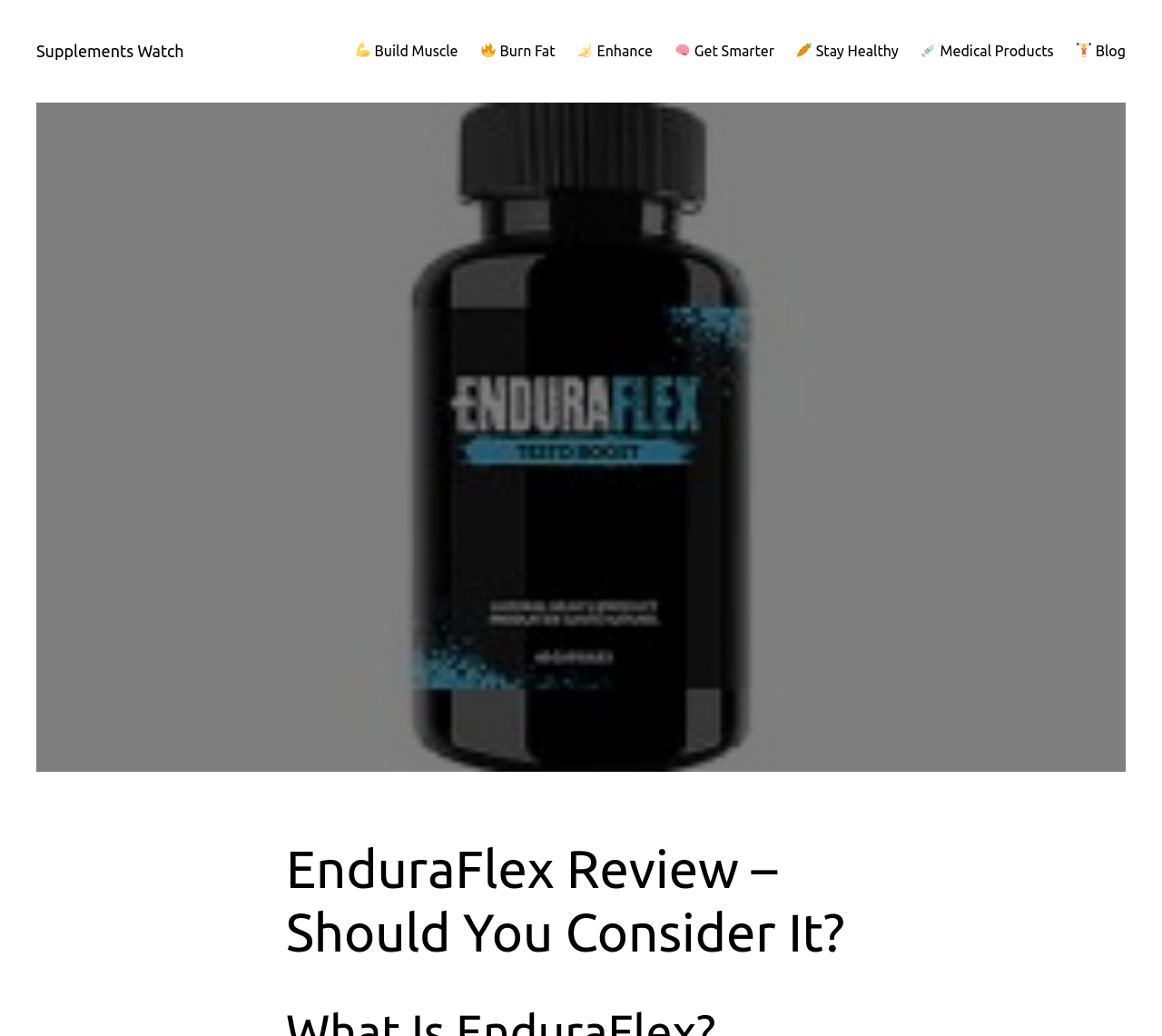Use one word or a short phrase to answer the question provided: 
What is the logo above the 'EnduraFlex Review' heading?

EnduraFlex